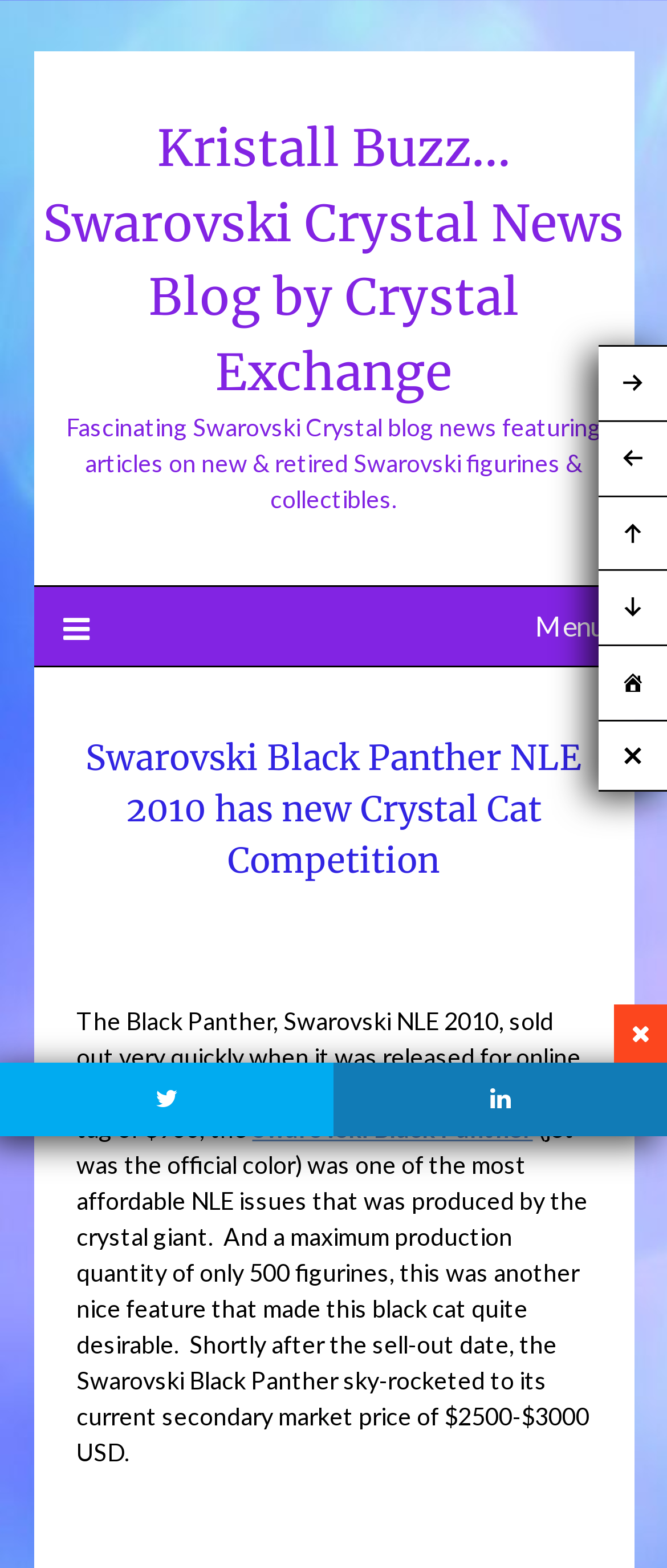Please analyze the image and give a detailed answer to the question:
What is the retail price of the Black Panther figurine?

The retail price of the Black Panther figurine is mentioned in the text 'With a retail price tag of $960,'